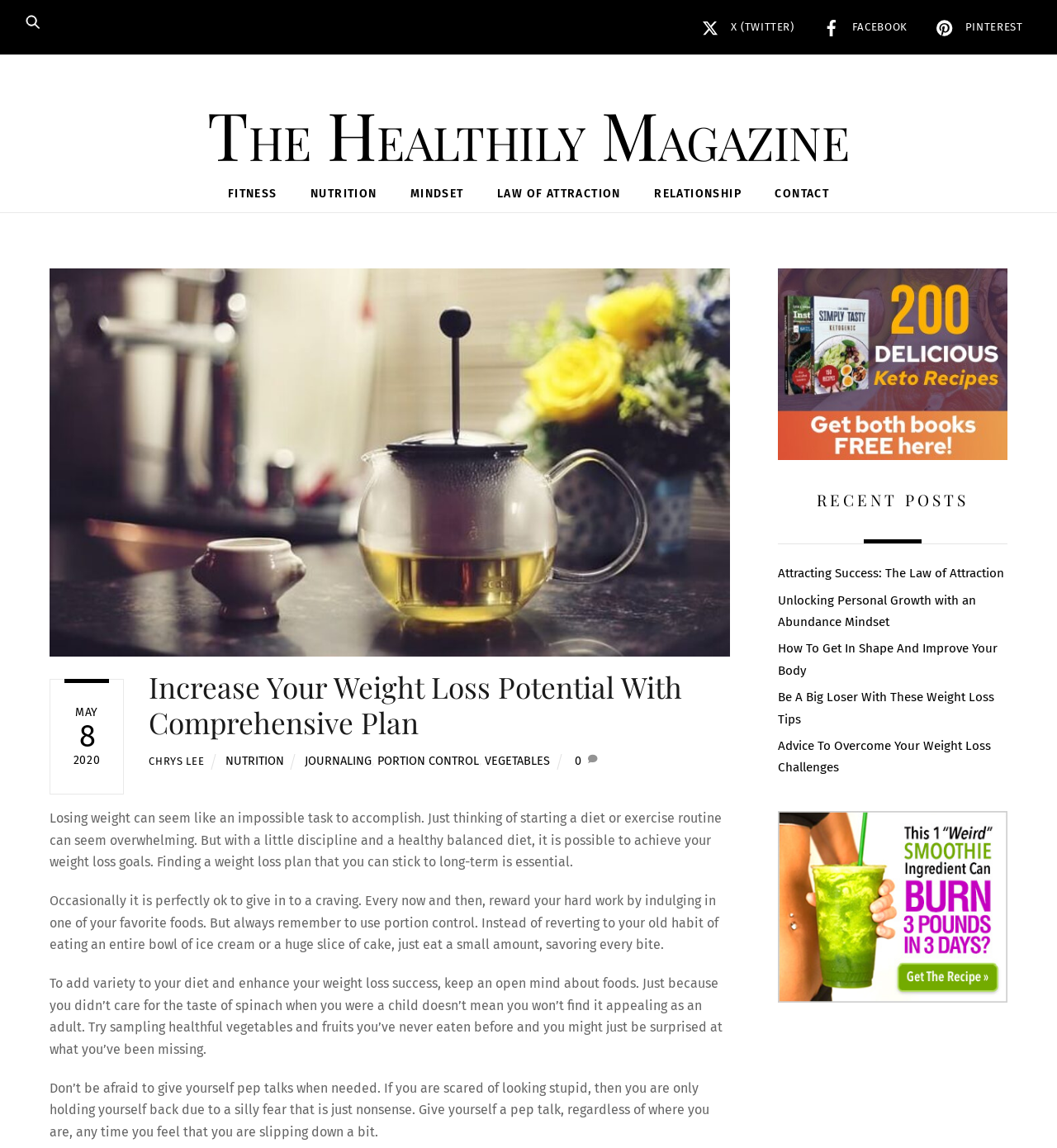Find and provide the bounding box coordinates for the UI element described here: "Mindset". The coordinates should be given as four float numbers between 0 and 1: [left, top, right, bottom].

[0.382, 0.154, 0.445, 0.185]